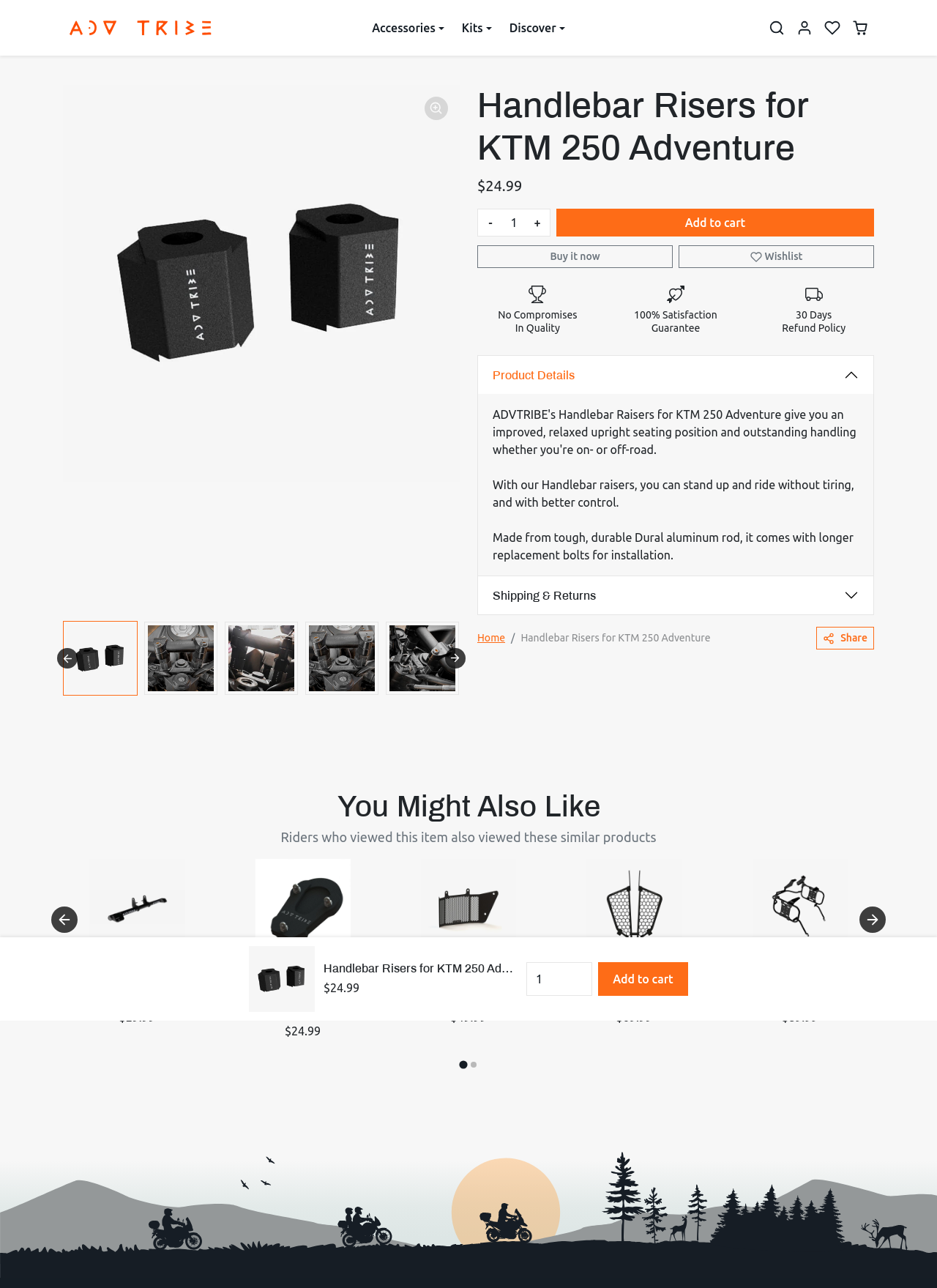Locate the primary heading on the webpage and return its text.

Handlebar Risers for KTM 250 Adventure